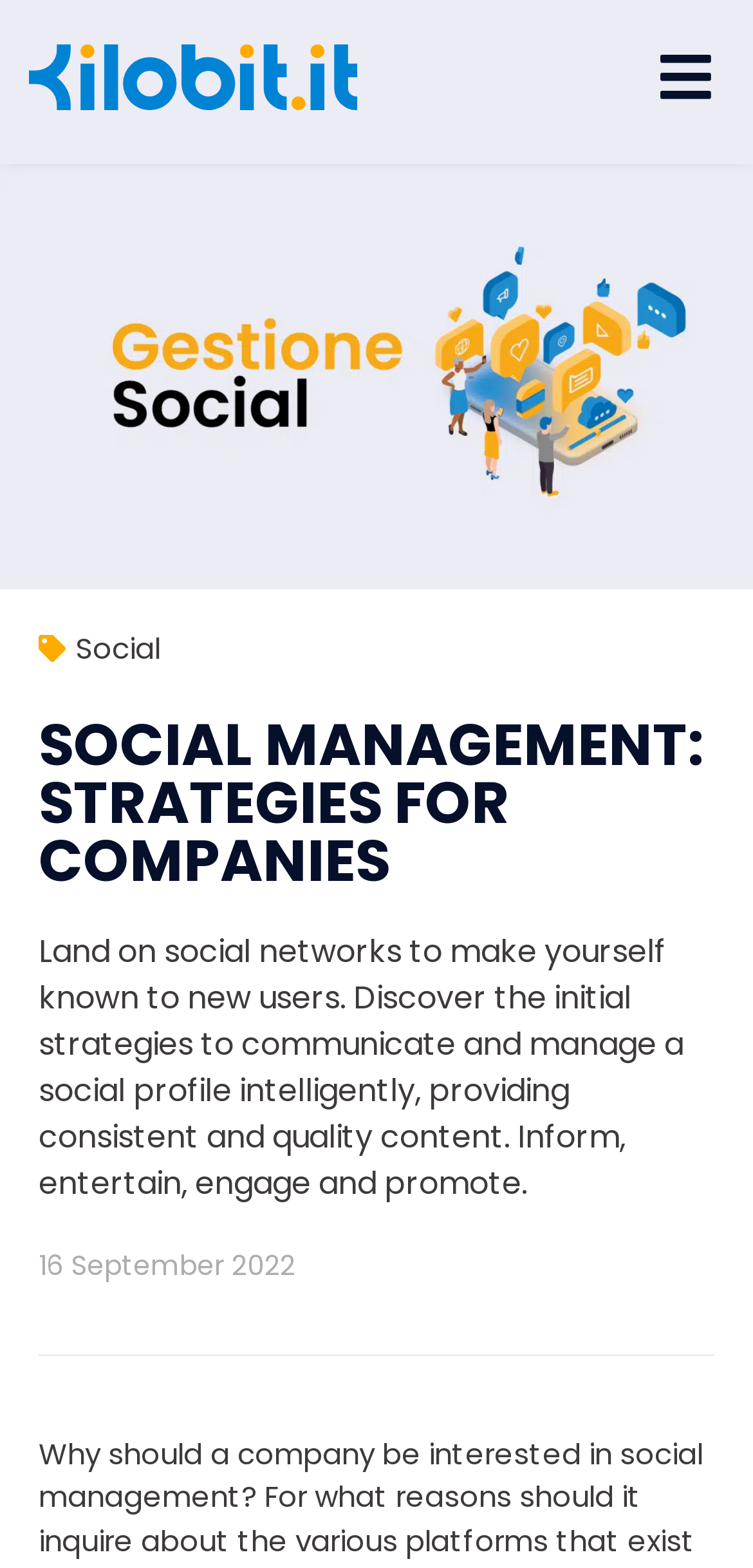Please provide a brief answer to the following inquiry using a single word or phrase:
What is the bounding box coordinate of the image?

[0.0, 0.105, 1.0, 0.376]